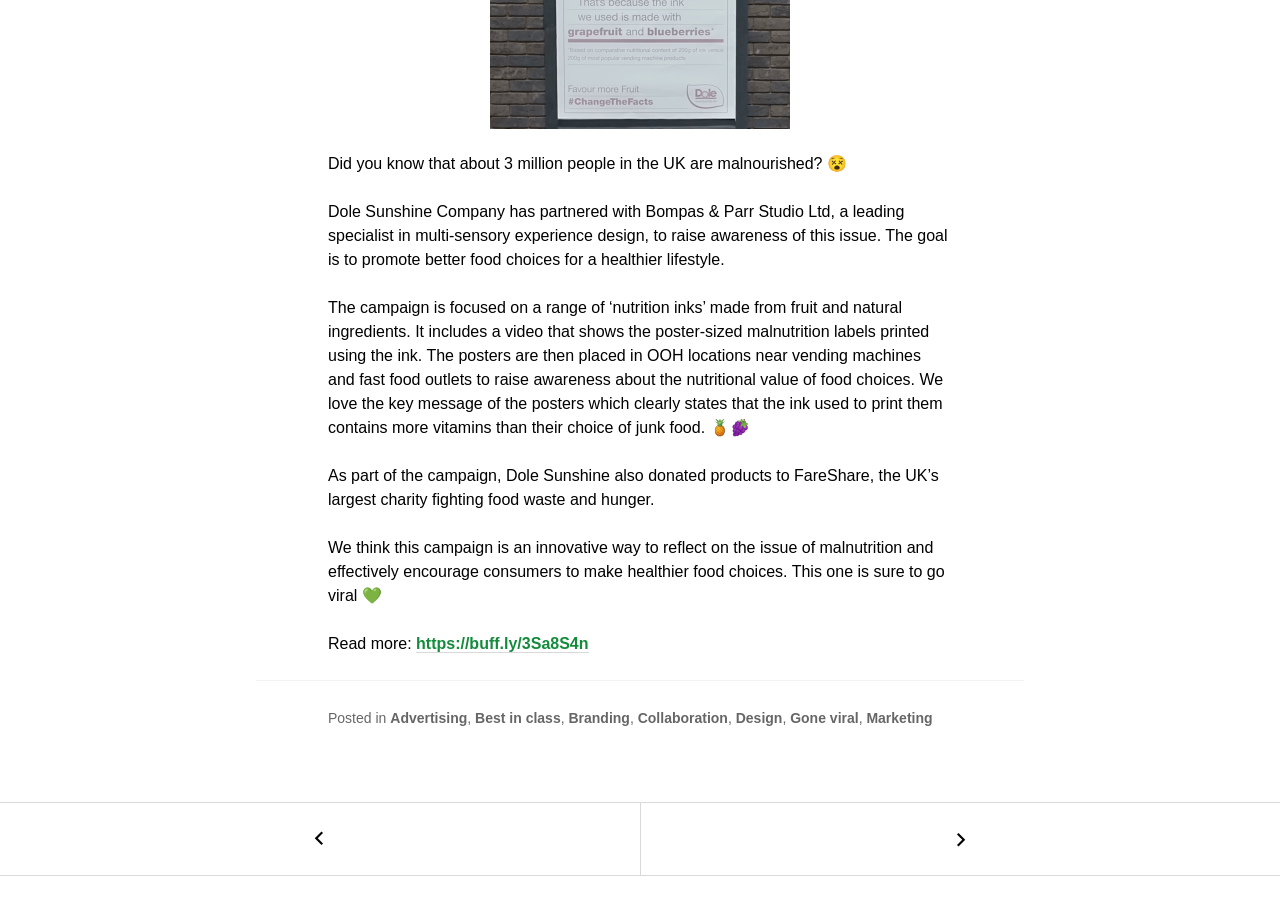Please find the bounding box coordinates (top-left x, top-left y, bottom-right x, bottom-right y) in the screenshot for the UI element described as follows: Best in class

[0.371, 0.768, 0.438, 0.786]